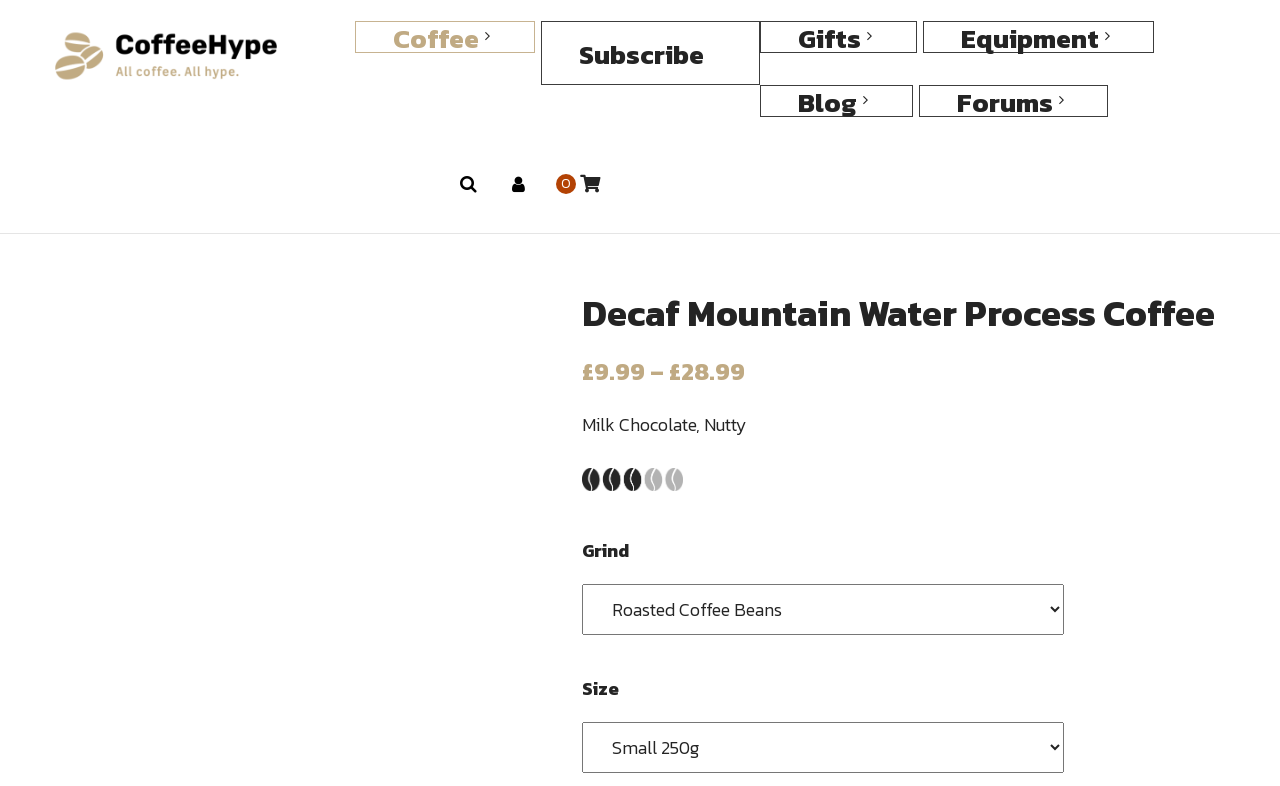Using the element description provided, determine the bounding box coordinates in the format (top-left x, top-left y, bottom-right x, bottom-right y). Ensure that all values are floating point numbers between 0 and 1. Element description: Blog

[0.616, 0.027, 0.672, 0.09]